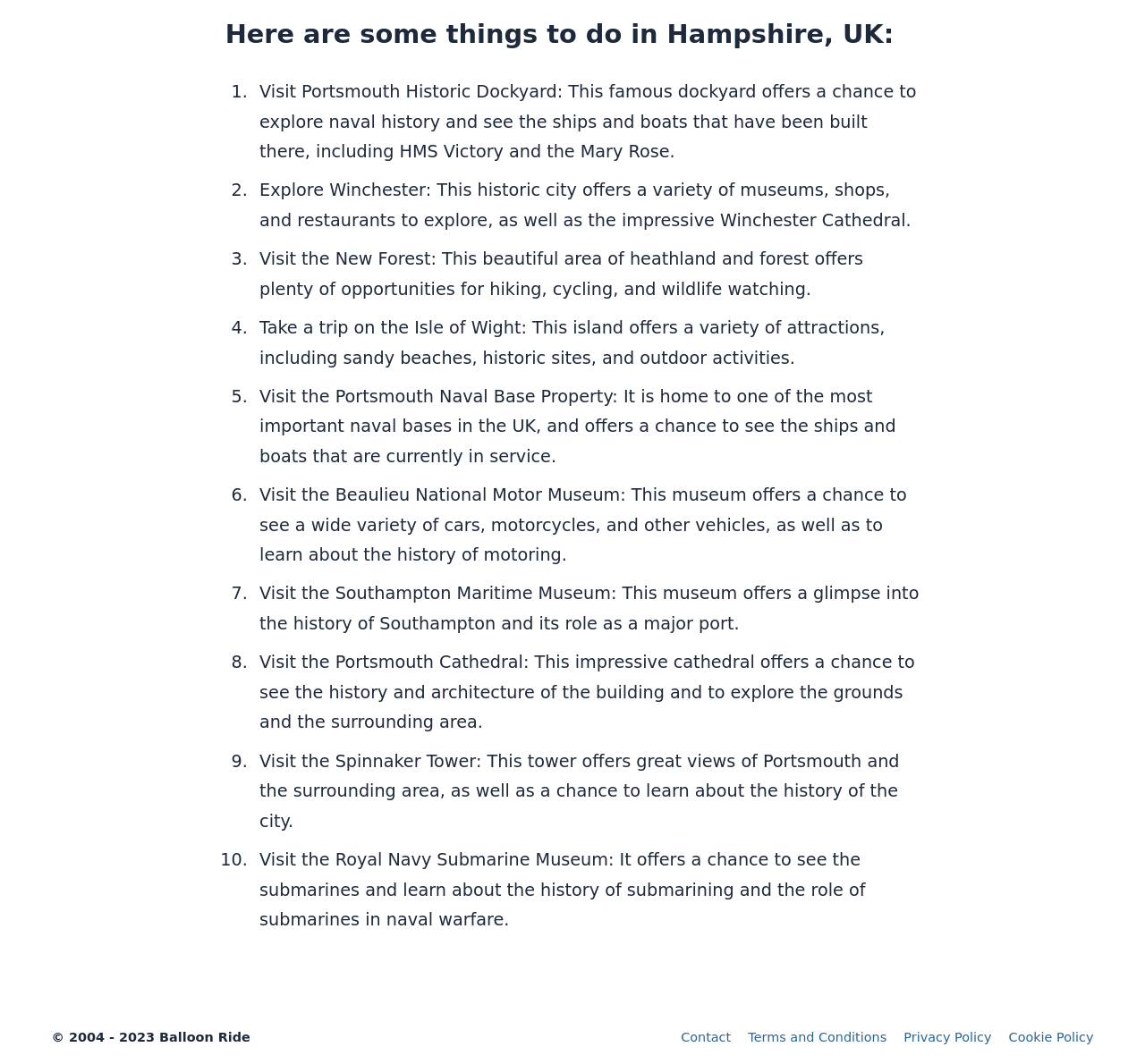Please give a concise answer to this question using a single word or phrase: 
How many footer links are there?

4